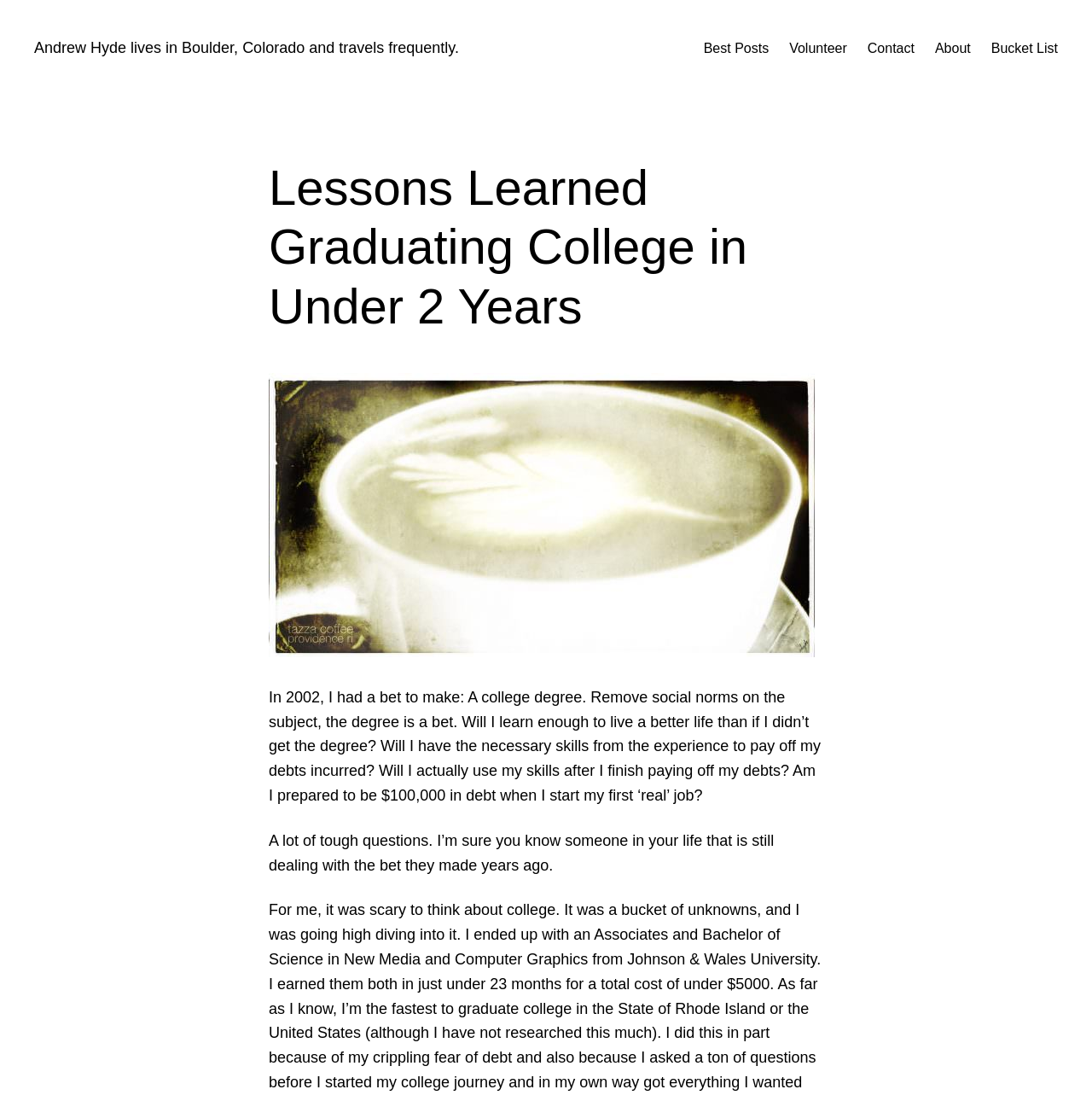What is the author's location?
Answer with a single word or phrase, using the screenshot for reference.

Boulder, Colorado